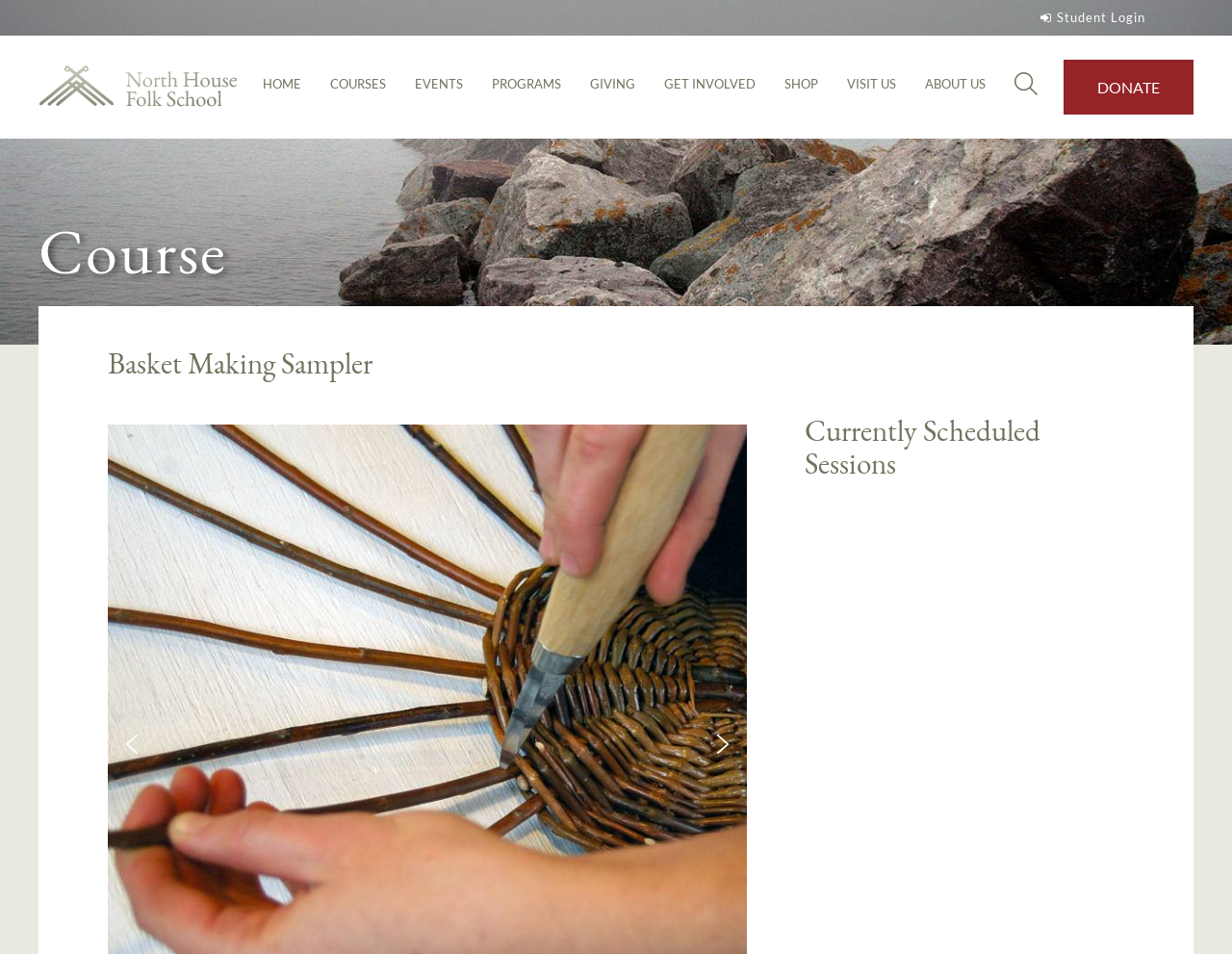Please mark the bounding box coordinates of the area that should be clicked to carry out the instruction: "go to home page".

[0.214, 0.079, 0.245, 0.109]